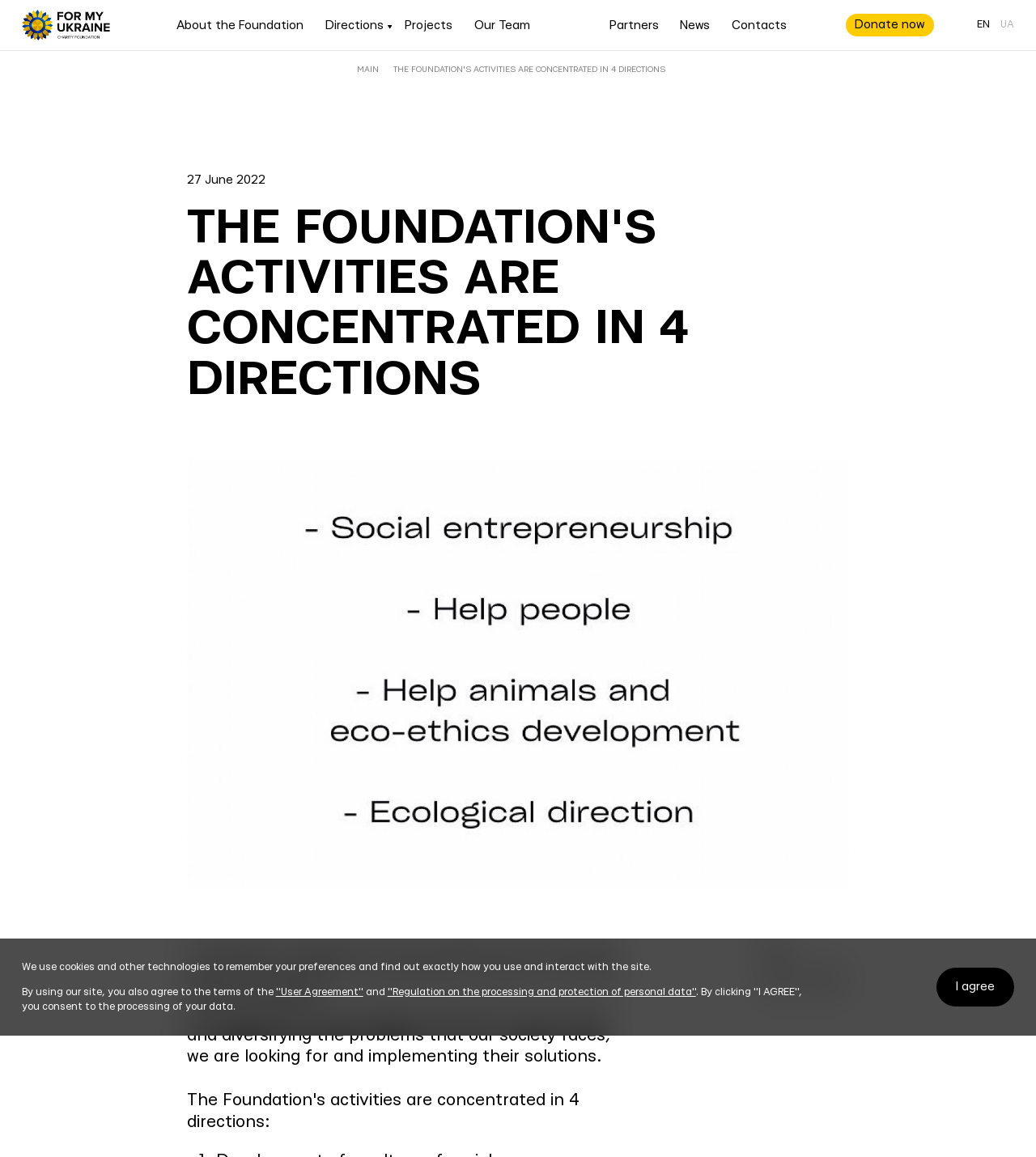Extract the bounding box coordinates for the described element: "Contacts". The coordinates should be represented as four float numbers between 0 and 1: [left, top, right, bottom].

[0.706, 0.016, 0.759, 0.029]